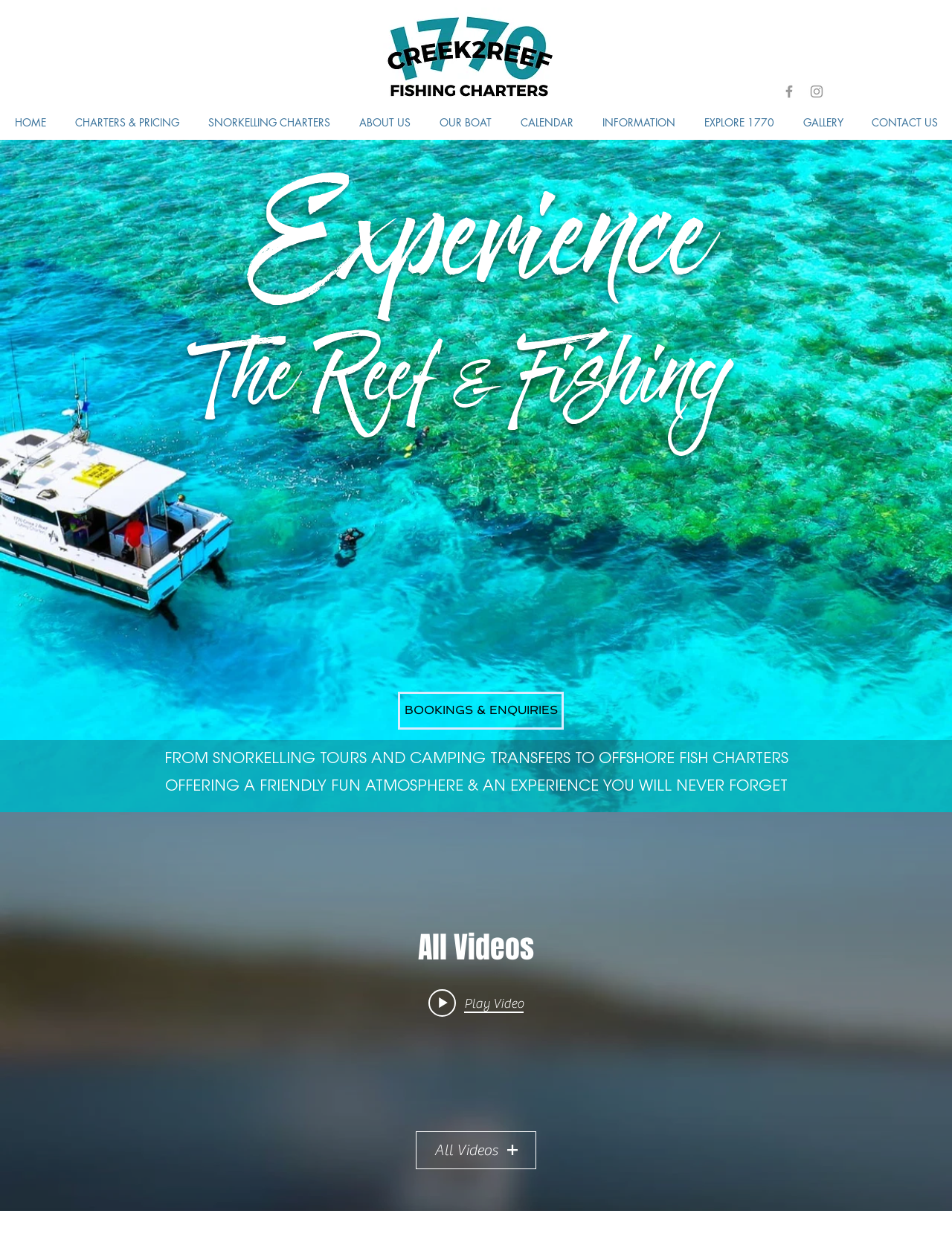Using the provided element description, identify the bounding box coordinates as (top-left x, top-left y, bottom-right x, bottom-right y). Ensure all values are between 0 and 1. Description: All VideosPlay VideoAll Videos

[0.0, 0.648, 1.0, 0.965]